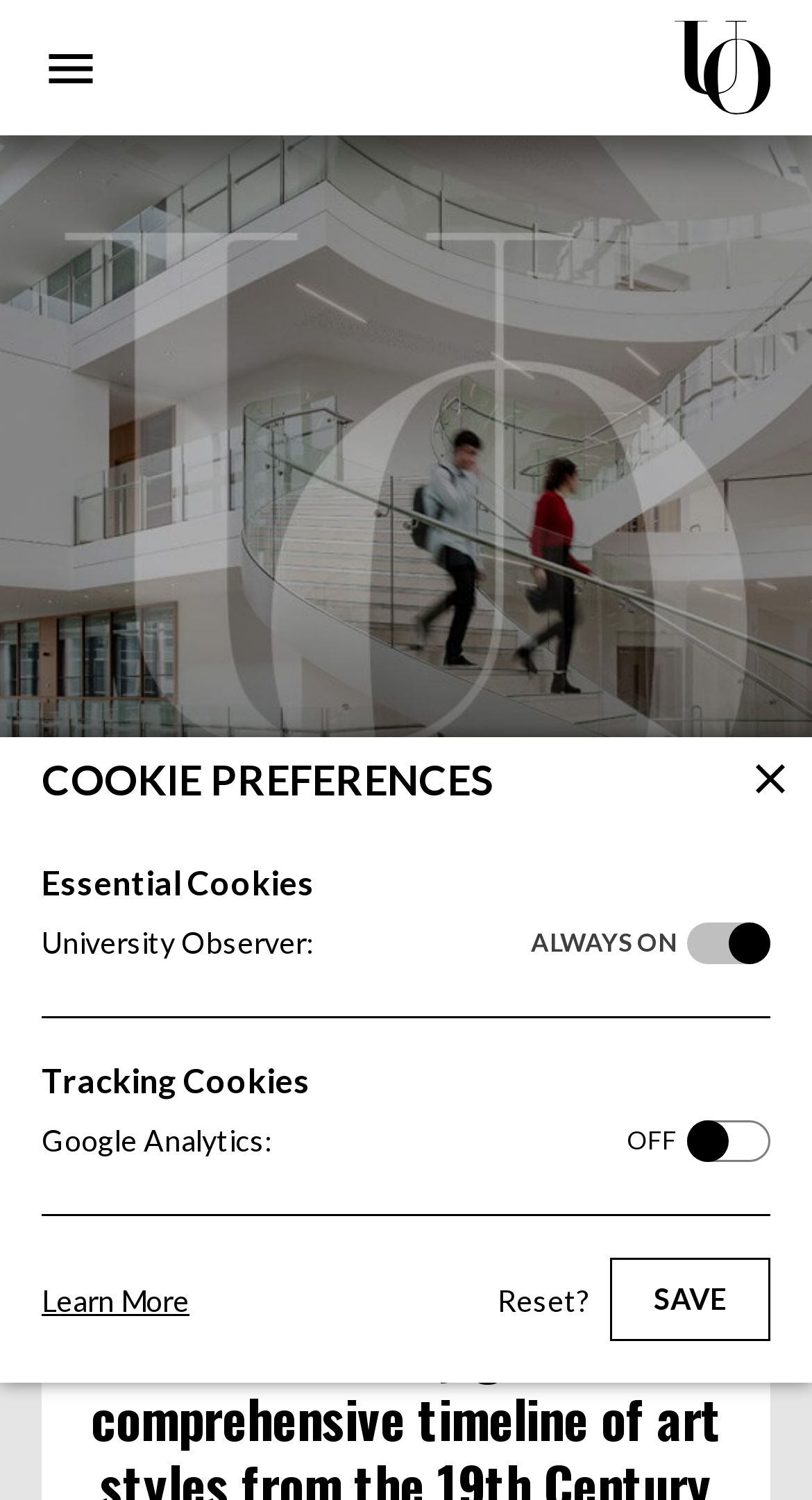Please examine the image and provide a detailed answer to the question: Is there an image associated with the 'Cookie Settings' button?

The 'Cookie Settings' button has an associated image, which can be found next to the text 'Cookie Settings OPEN COOKIE SETTINGS'.